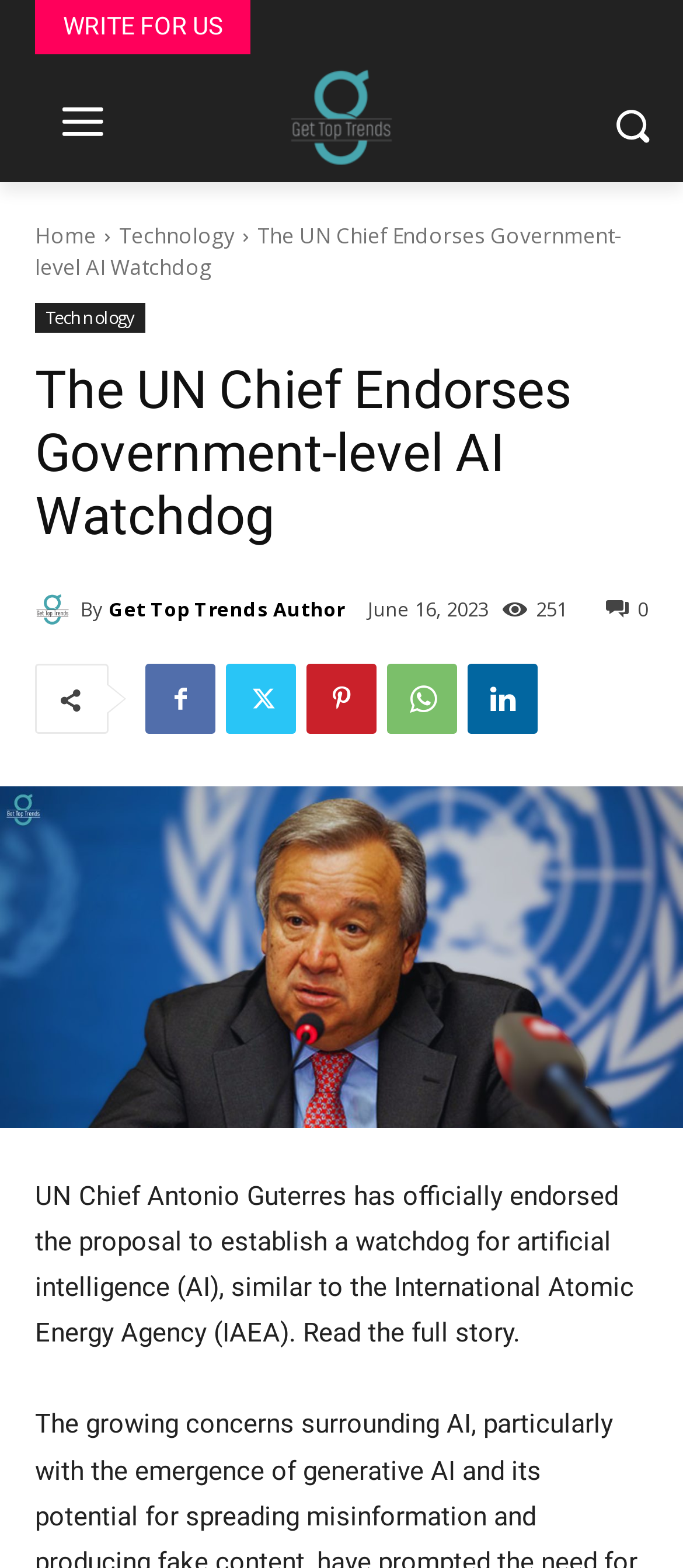Answer the following inquiry with a single word or phrase:
What is the category of the article?

Technology